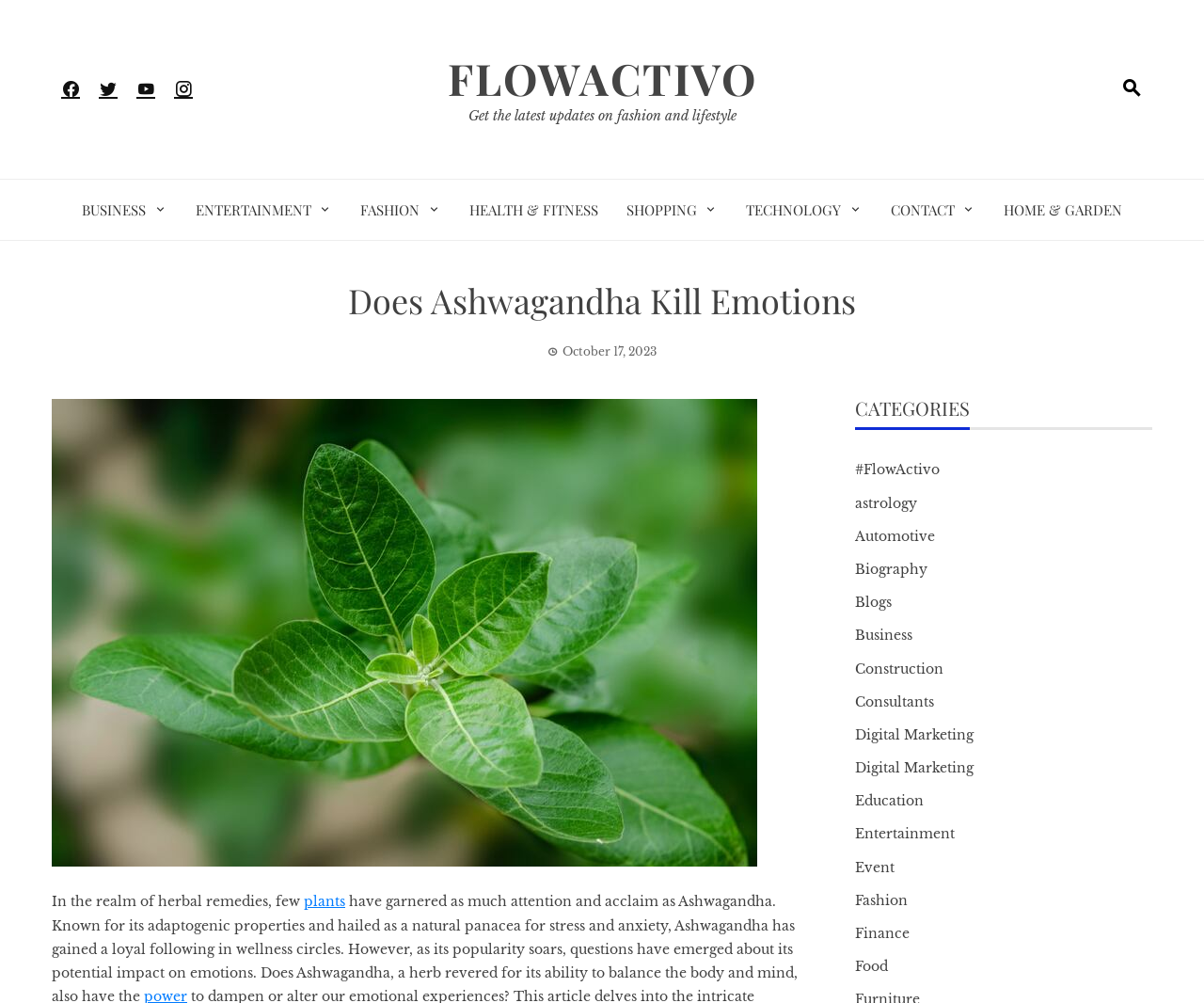Generate a comprehensive caption for the webpage you are viewing.

This webpage appears to be a blog or article page focused on the topic of Ashwagandha, a herbal remedy. At the top of the page, there are several social media links, represented by icons, aligned horizontally. Below these icons, there is a prominent heading that reads "Does Ashwagandha Kill Emotions". 

To the right of the heading, there is a timestamp indicating that the article was published on October 17, 2023. Below the heading, there is a large image related to the topic of Ashwagandha. 

Adjacent to the image, there is a brief introductory paragraph that starts with the sentence "In the realm of herbal remedies, few plants have garnered as much attention and acclaim as Ashwagandha." The word "plants" in this sentence is a clickable link. 

On the right-hand side of the page, there is a section labeled "CATEGORIES" with a list of links to various categories, including astrology, automotive, biography, and more. There is also a link to "#FlowActivo" and a link to "Get the latest updates on fashion and lifestyle" above the categories section.

At the top of the page, there is a navigation menu with links to different sections, including BUSINESS, ENTERTAINMENT, FASHION, HEALTH & FITNESS, SHOPPING, TECHNOLOGY, CONTACT, and HOME & GARDEN.